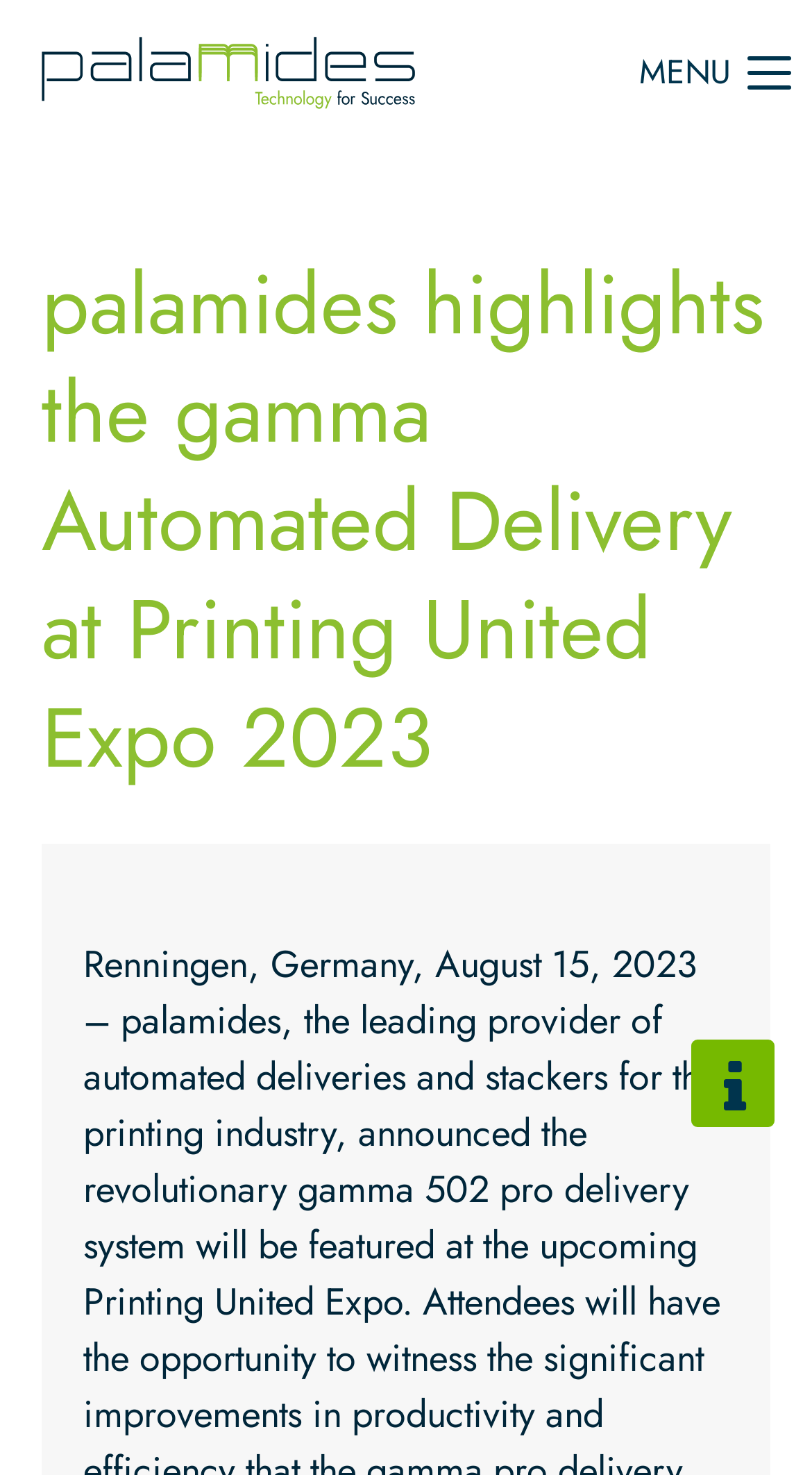Locate the bounding box coordinates of the UI element described by: "Lost your password?". The bounding box coordinates should consist of four float numbers between 0 and 1, i.e., [left, top, right, bottom].

[0.252, 0.469, 0.524, 0.494]